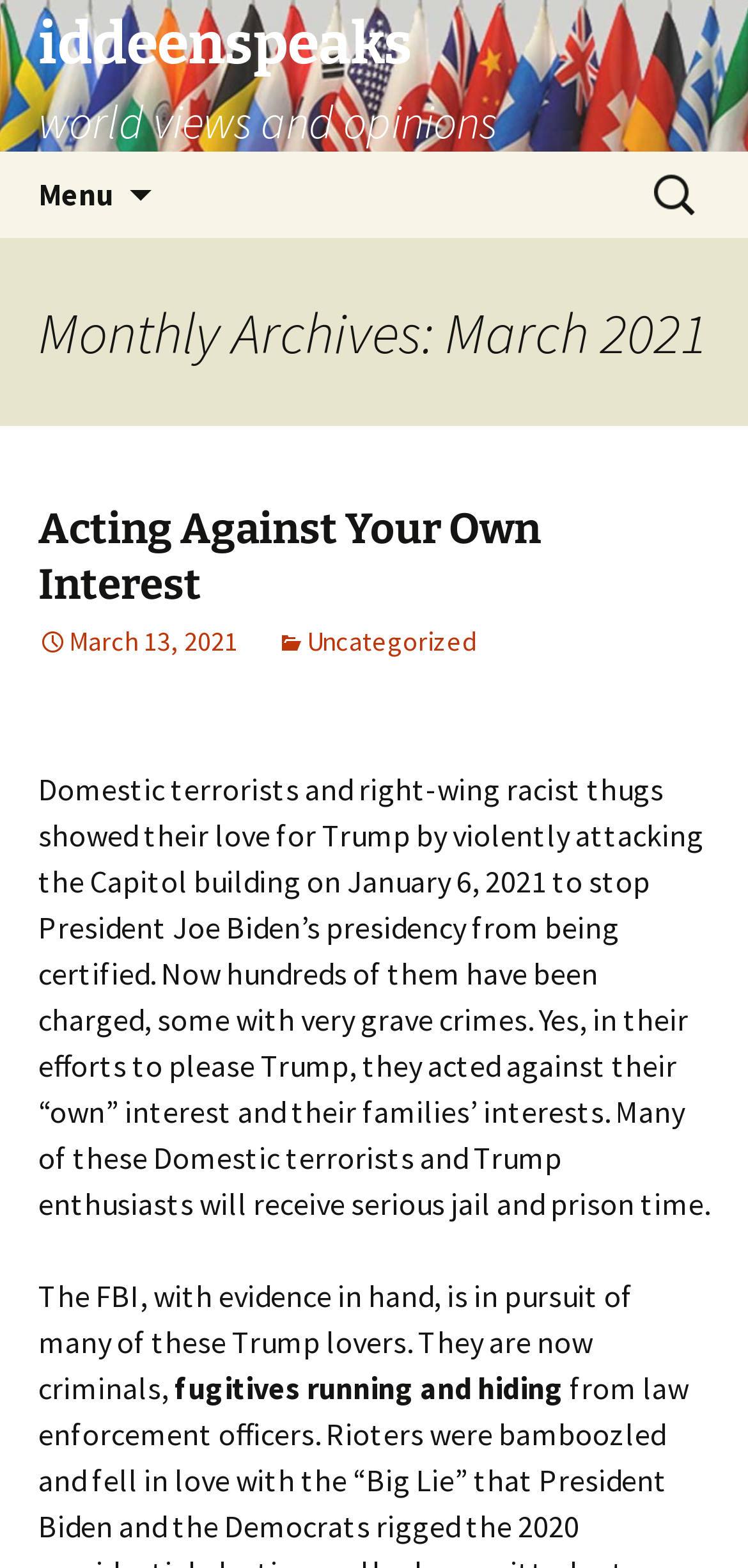Elaborate on the webpage's design and content in a detailed caption.

The webpage appears to be a blog or opinion-based website, with the title "iddeenspeaks" and a subtitle "world views and opinions". At the top left, there is a link to the website's homepage, accompanied by two headings with the same text. Next to it, there is a button labeled "Menu" with an icon, which is not expanded by default.

On the top right, there is a search bar with a placeholder text "Search for:", allowing users to search for content on the website. Below the search bar, there is a header section with a title "Monthly Archives: March 2021", indicating that the webpage is displaying content from March 2021.

The main content of the webpage is a blog post titled "Acting Against Your Own Interest", which is displayed in a large heading. The post is accompanied by a link to the same title, and a timestamp indicating that it was published on March 13, 2021. The post is categorized under "Uncategorized" and has a brief summary or excerpt displayed below the title.

The blog post itself is a lengthy piece of text that discusses domestic terrorists and right-wing racist thugs who attacked the Capitol building on January 6, 2021, and how they acted against their own interests and their families' interests. The text also mentions that many of these individuals will receive serious jail and prison time, and that the FBI is pursuing them with evidence in hand. The post concludes with a statement about these individuals being fugitives running and hiding.